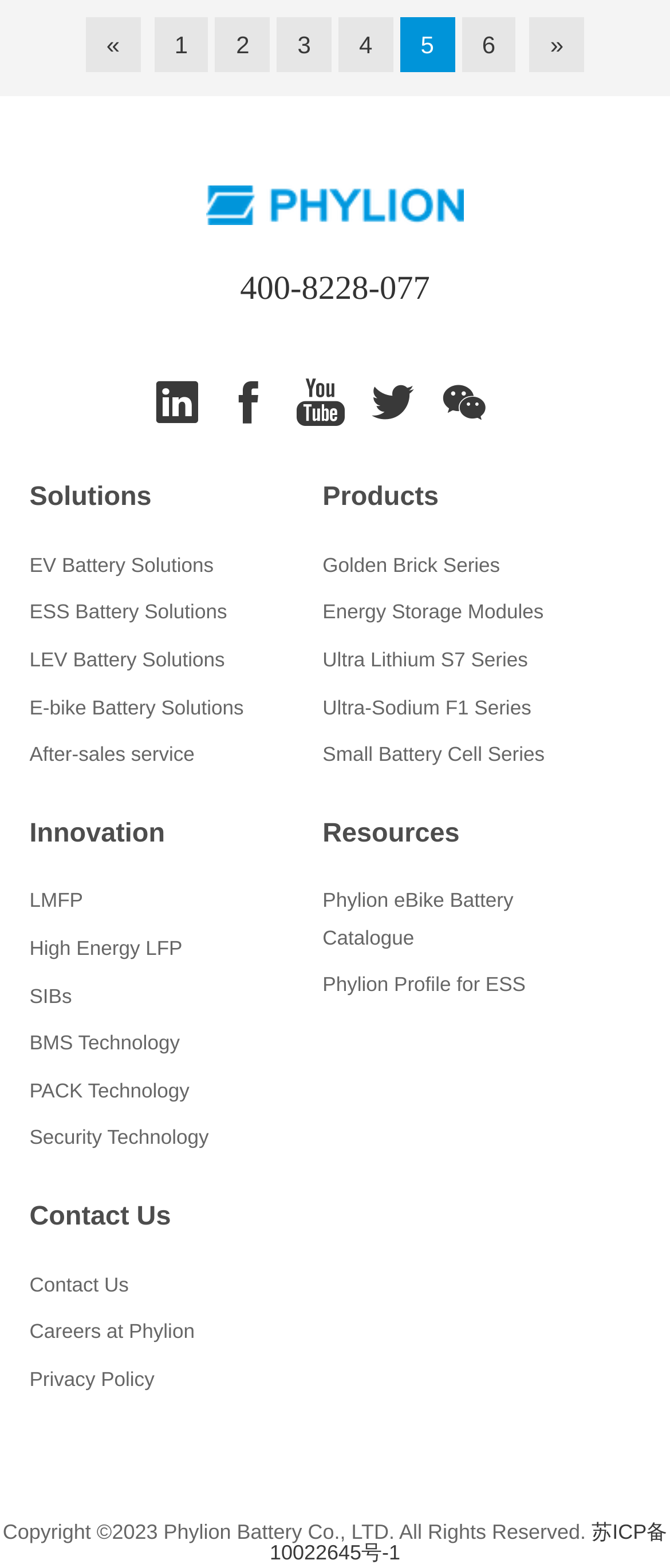What is the name of the battery series?
Based on the screenshot, respond with a single word or phrase.

Golden Brick Series